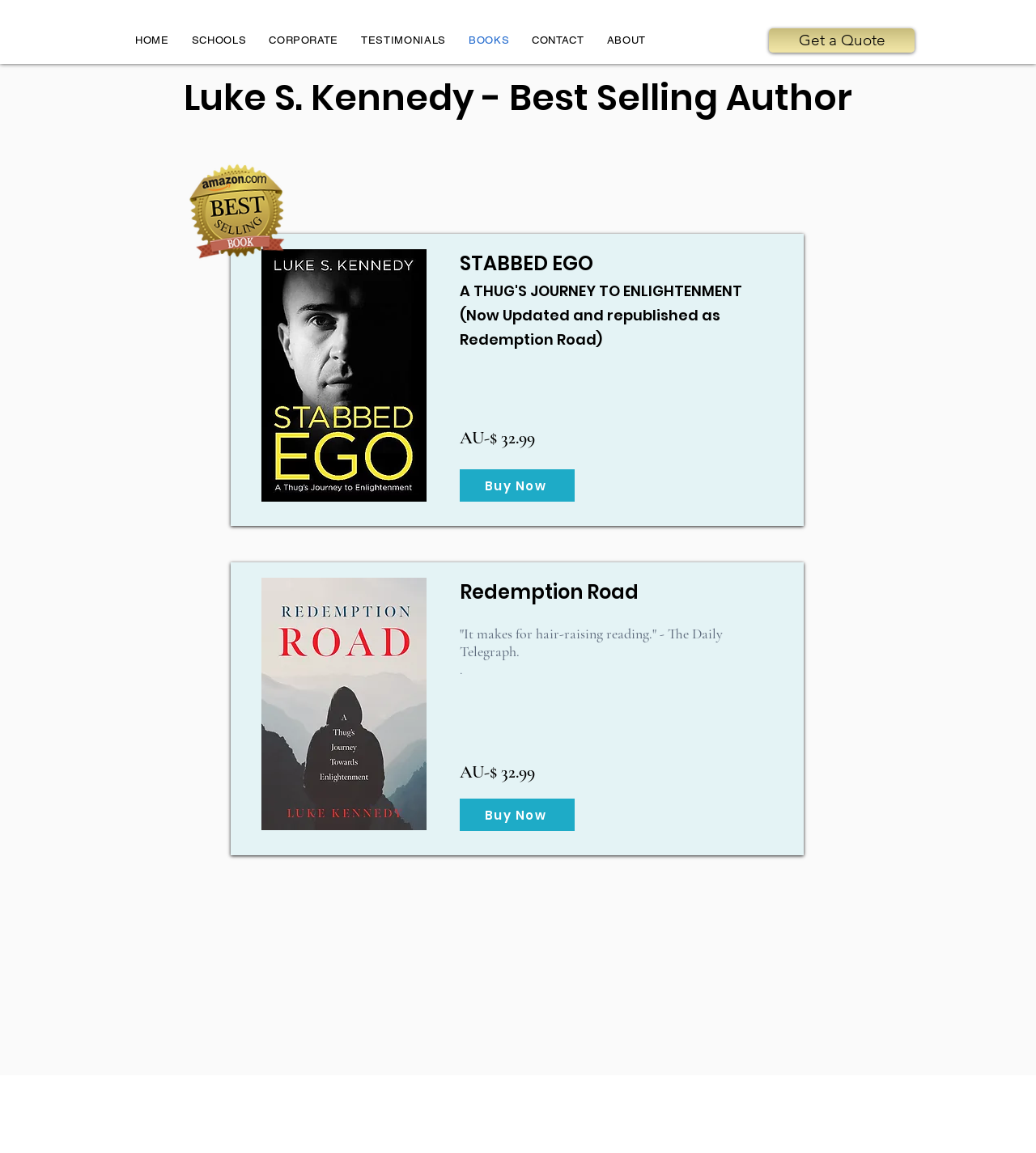Analyze and describe the webpage in a detailed narrative.

This webpage is about a book titled "Stabbed Ego - A Thug's Journey to Enlightenment" and its updated version "Redemption Road". At the top, there is a navigation menu with links to "HOME", "SCHOOLS", "CORPORATE", "TESTIMONIALS", "BOOKS", "CONTACT", and "ABOUT". 

Below the navigation menu, there is a call-to-action link "Get a Quote" on the right side. The main content of the page is divided into two sections. On the left, there is an image of the author, Luke S. Kennedy, who is a best-selling author. 

On the right side, there is a section dedicated to the book "Stabbed Ego A Thug's Journey to Enlightenment". It displays the book title, its updated version "Redemption Road", and its price, AU-$ 32.99. There is a "Buy Now" link below the price. Above the book title, there is a small image of a gold book. 

Below this section, there is another section dedicated to the updated version "Redemption Road". It displays the book cover, the title, a quote from The Daily Telegraph, the price, AU-$ 32.99, and a "Buy Now" link.